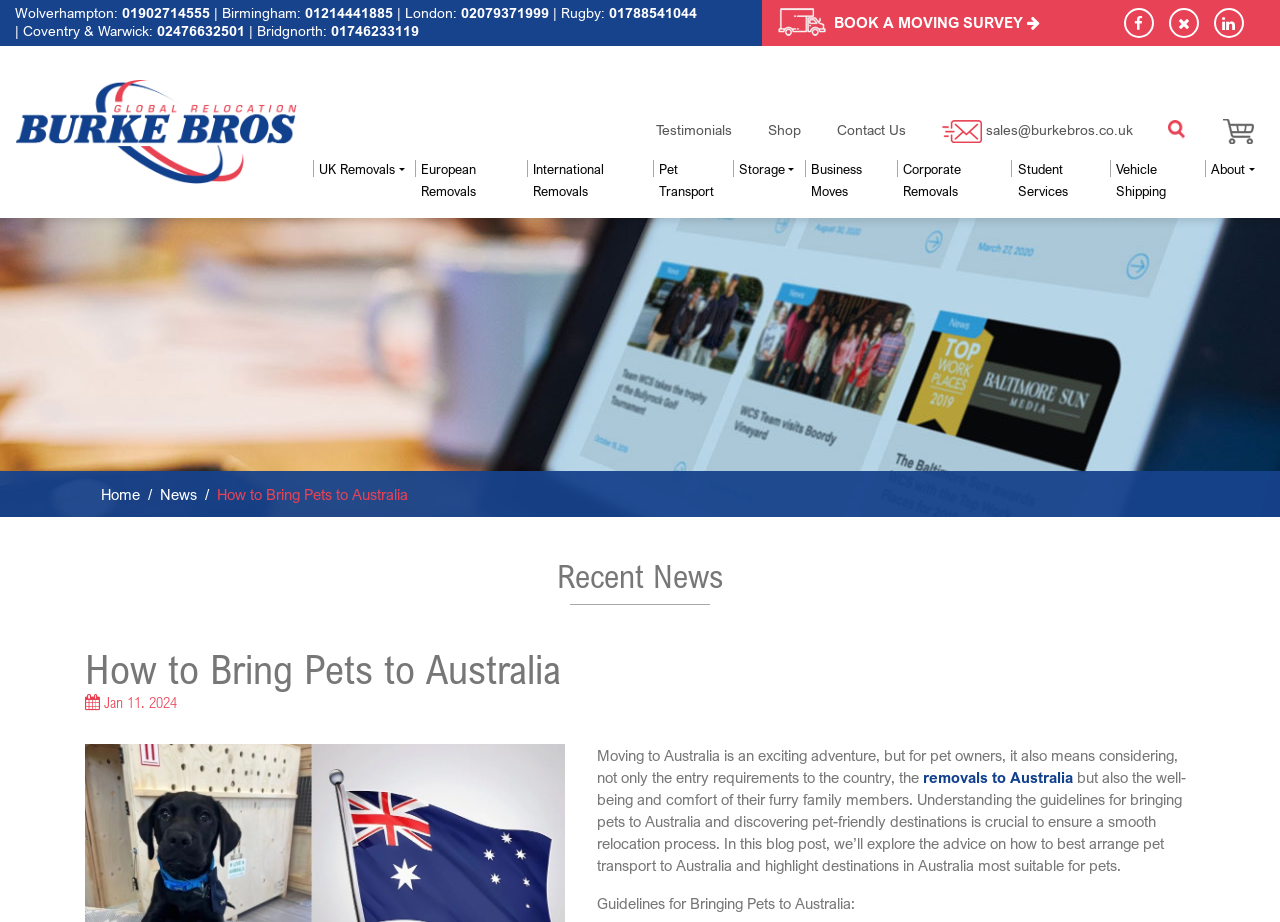What is the purpose of the 'BOOK A MOVING SURVEY' link?
Analyze the image and deliver a detailed answer to the question.

I inferred the purpose of the 'BOOK A MOVING SURVEY' link by considering its text content and the context of the webpage, which appears to be related to moving and relocation services.